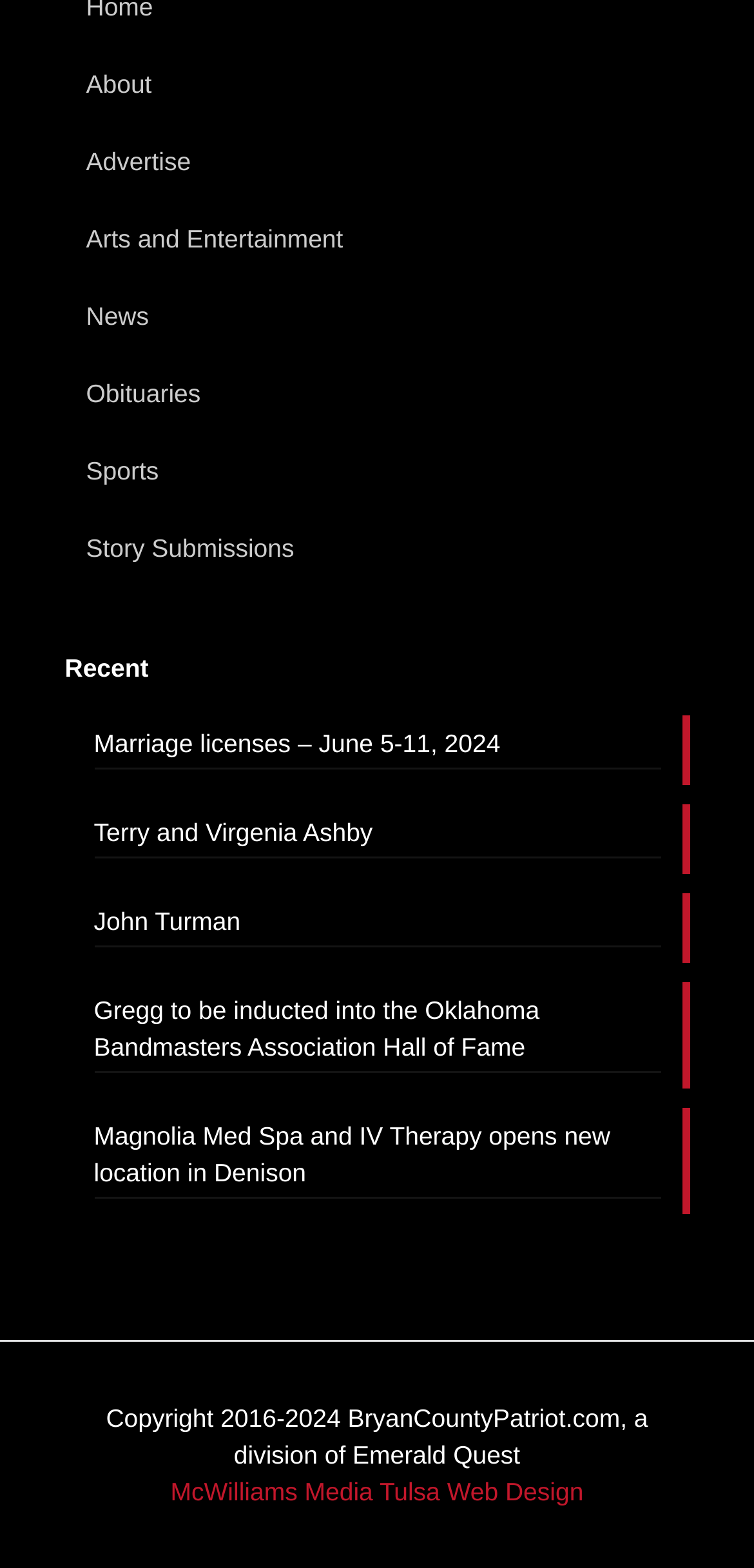Determine the bounding box coordinates for the region that must be clicked to execute the following instruction: "Visit McWilliams Media Tulsa Web Design".

[0.226, 0.942, 0.774, 0.961]